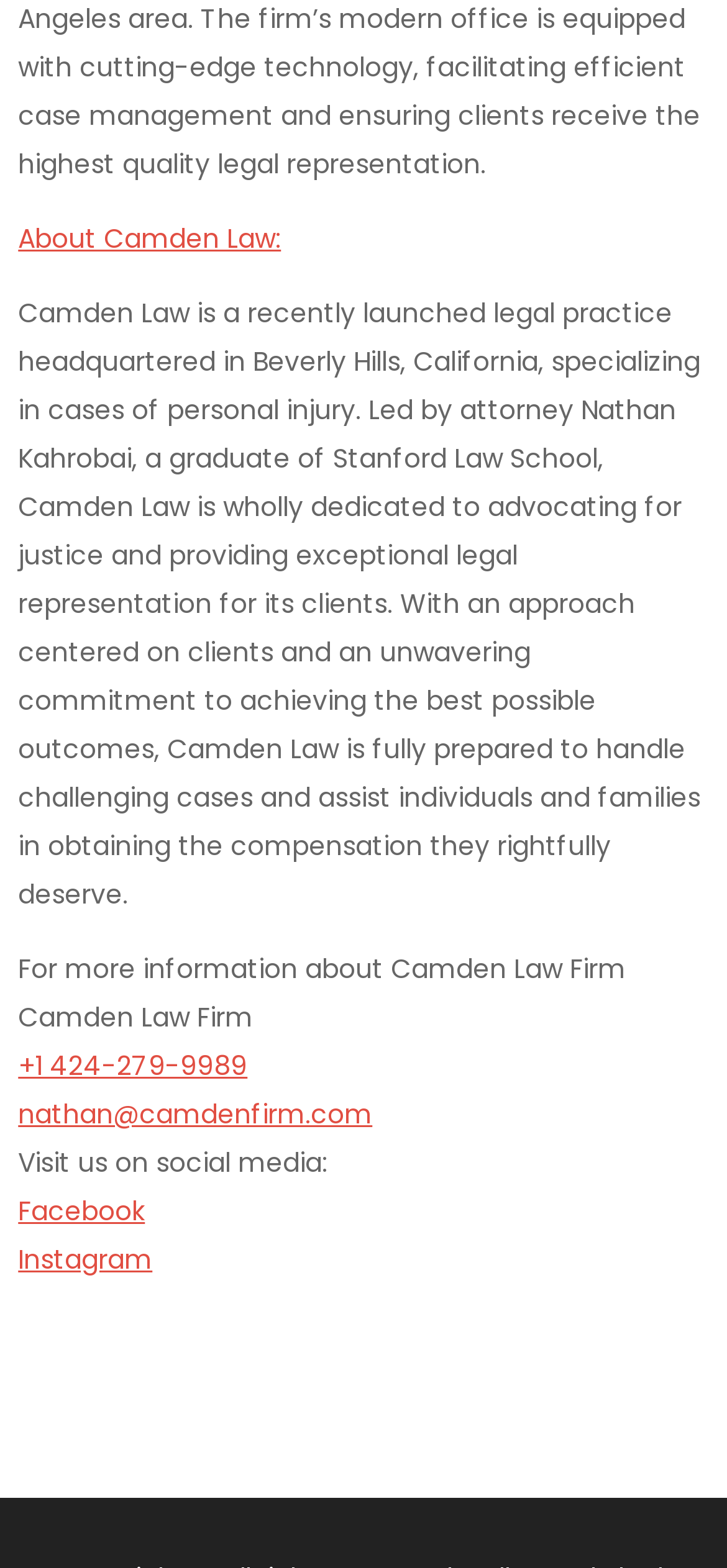Given the description +1 424-279-9989, predict the bounding box coordinates of the UI element. Ensure the coordinates are in the format (top-left x, top-left y, bottom-right x, bottom-right y) and all values are between 0 and 1.

[0.025, 0.667, 0.34, 0.691]